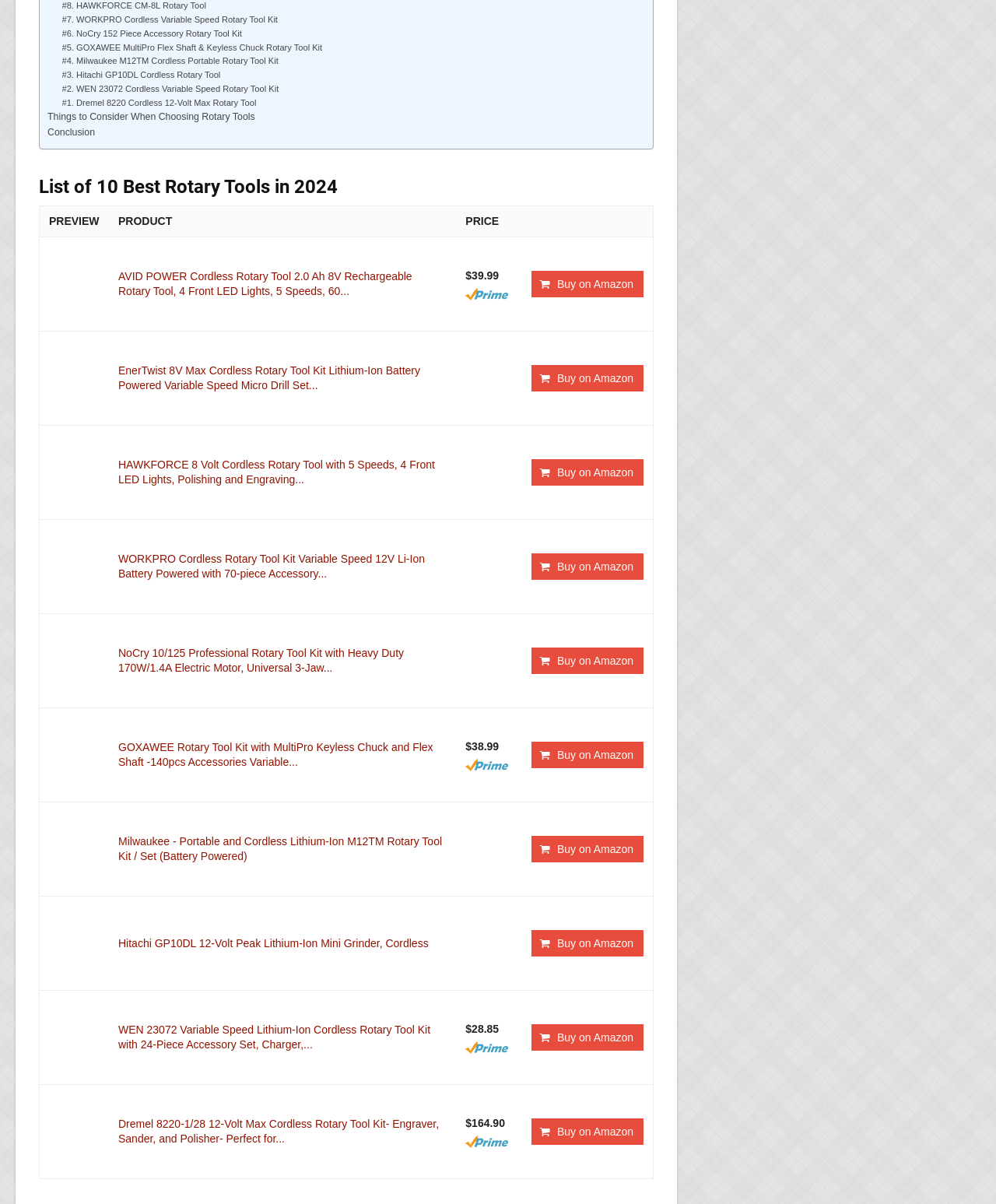Determine the bounding box coordinates for the area you should click to complete the following instruction: "Buy the GOXAWEE Rotary Tool Kit with MultiPro Keyless Chuck and Flex Shaft on Amazon".

[0.524, 0.588, 0.656, 0.666]